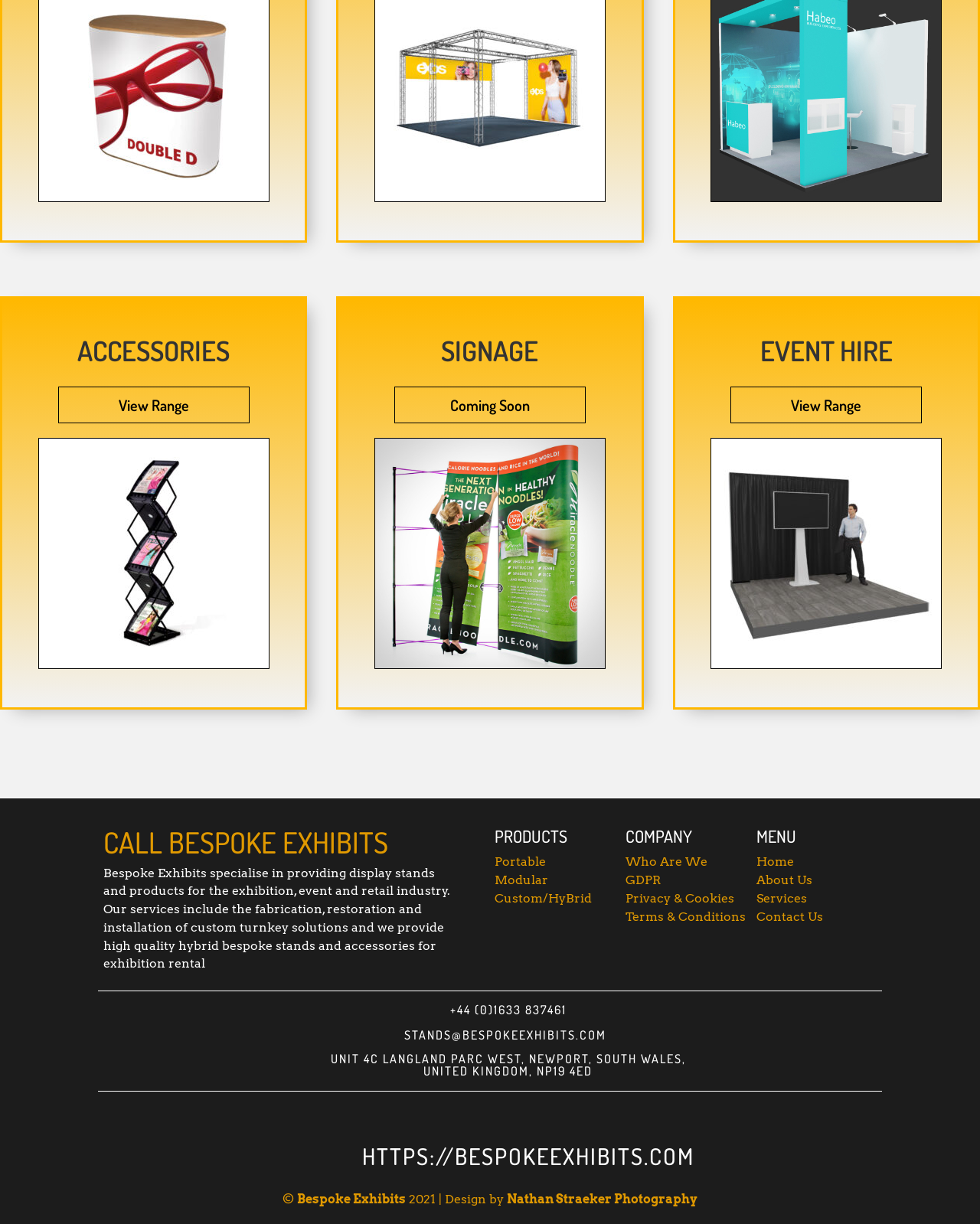Identify the bounding box coordinates of the specific part of the webpage to click to complete this instruction: "Explore ACCESSORIES".

[0.002, 0.275, 0.311, 0.304]